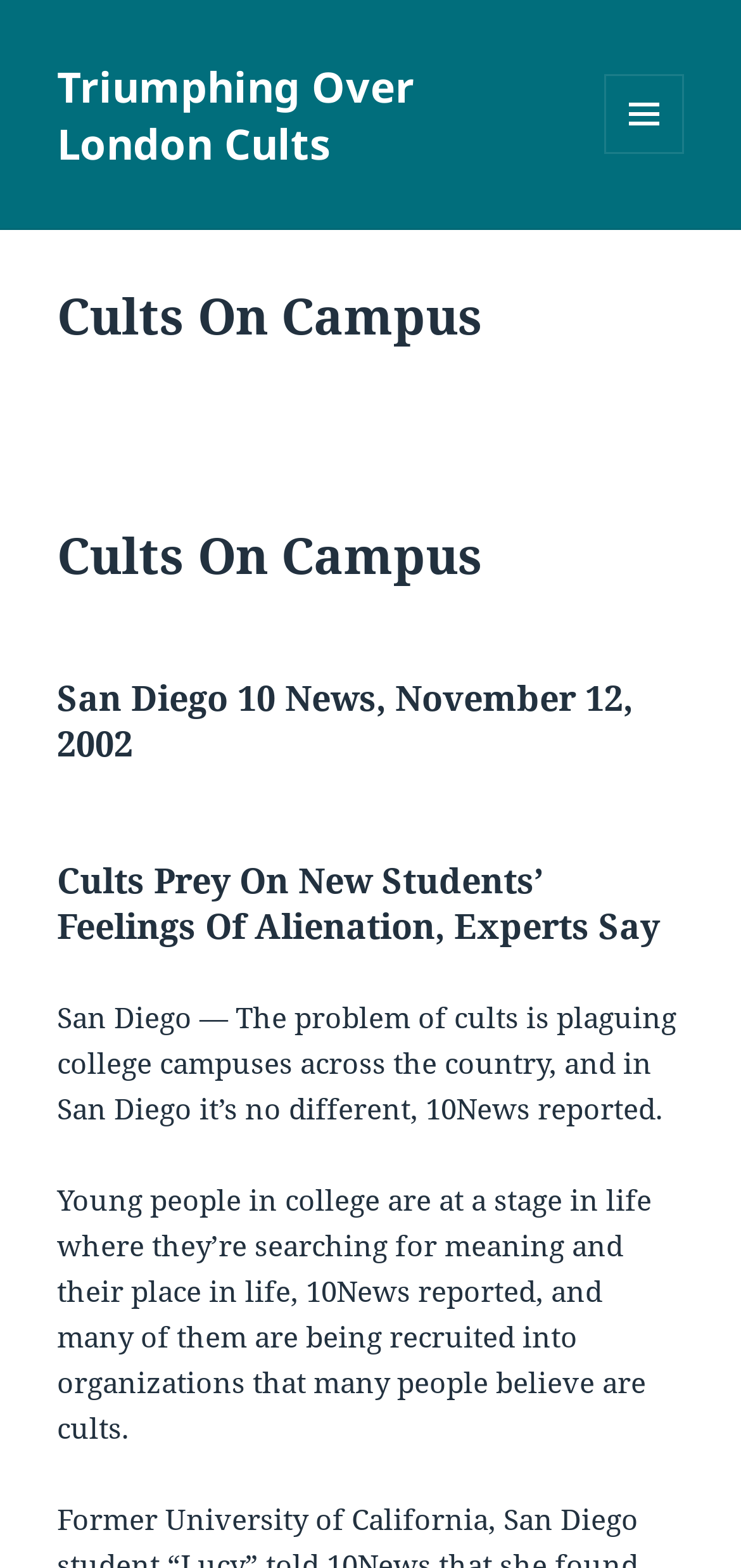What is the topic of the article?
Please answer the question with as much detail and depth as you can.

Based on the headings and static text on the webpage, it appears that the article is discussing the issue of cults on college campuses, specifically in San Diego.